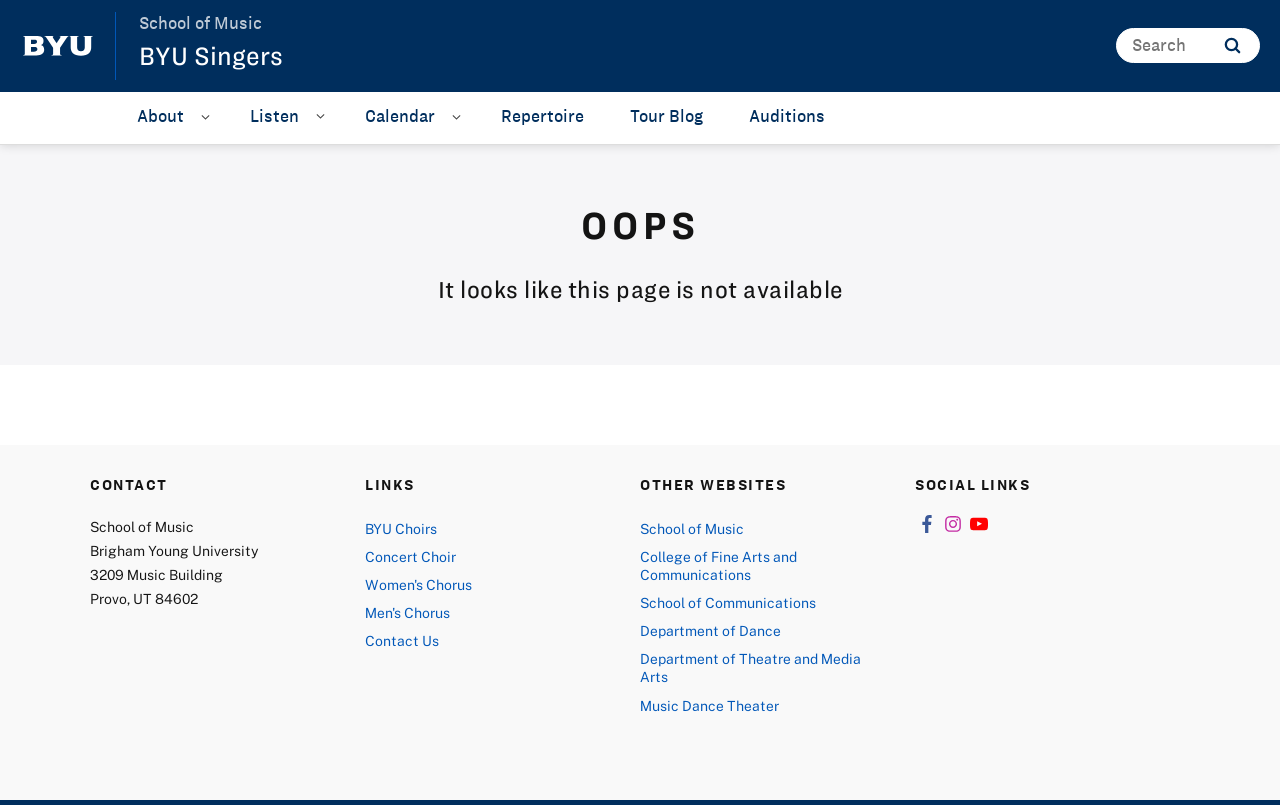Determine the bounding box coordinates of the area to click in order to meet this instruction: "Open About sub navigation".

[0.157, 0.116, 0.169, 0.173]